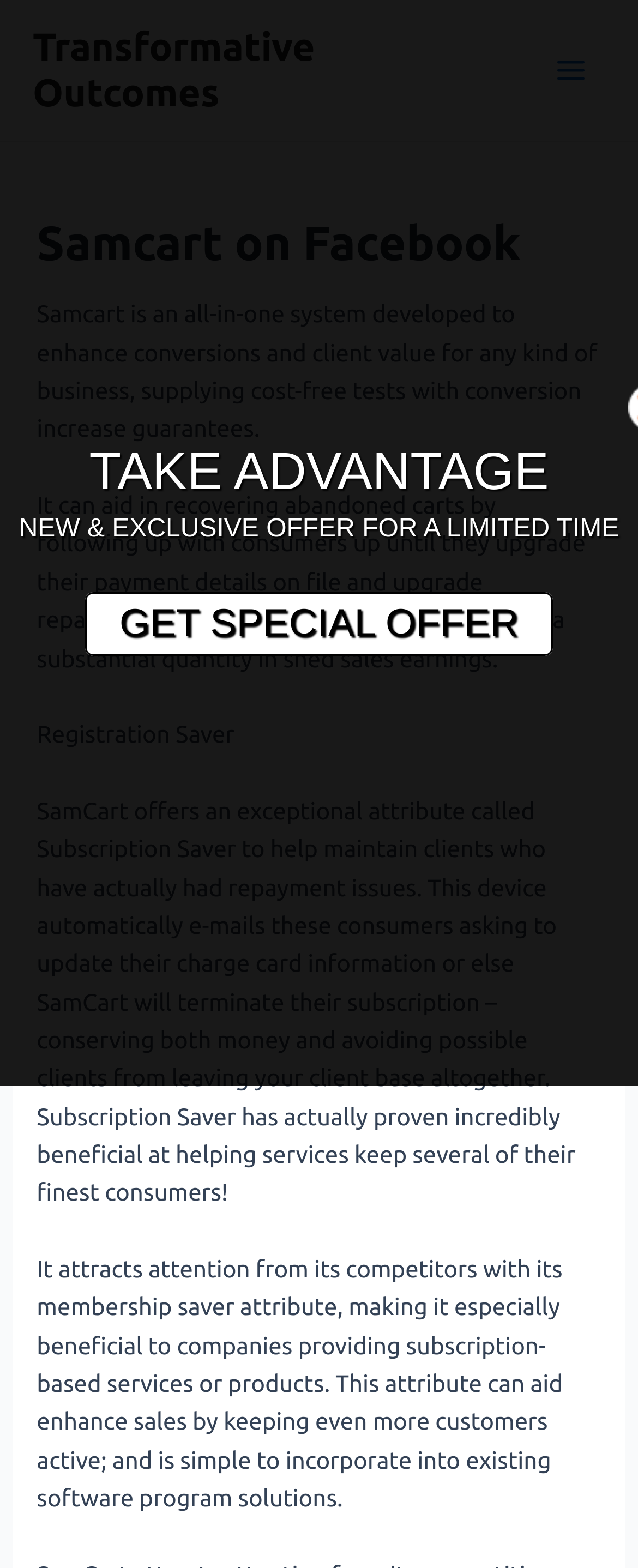Please answer the following question using a single word or phrase: What can SamCart help with?

Recovering abandoned carts